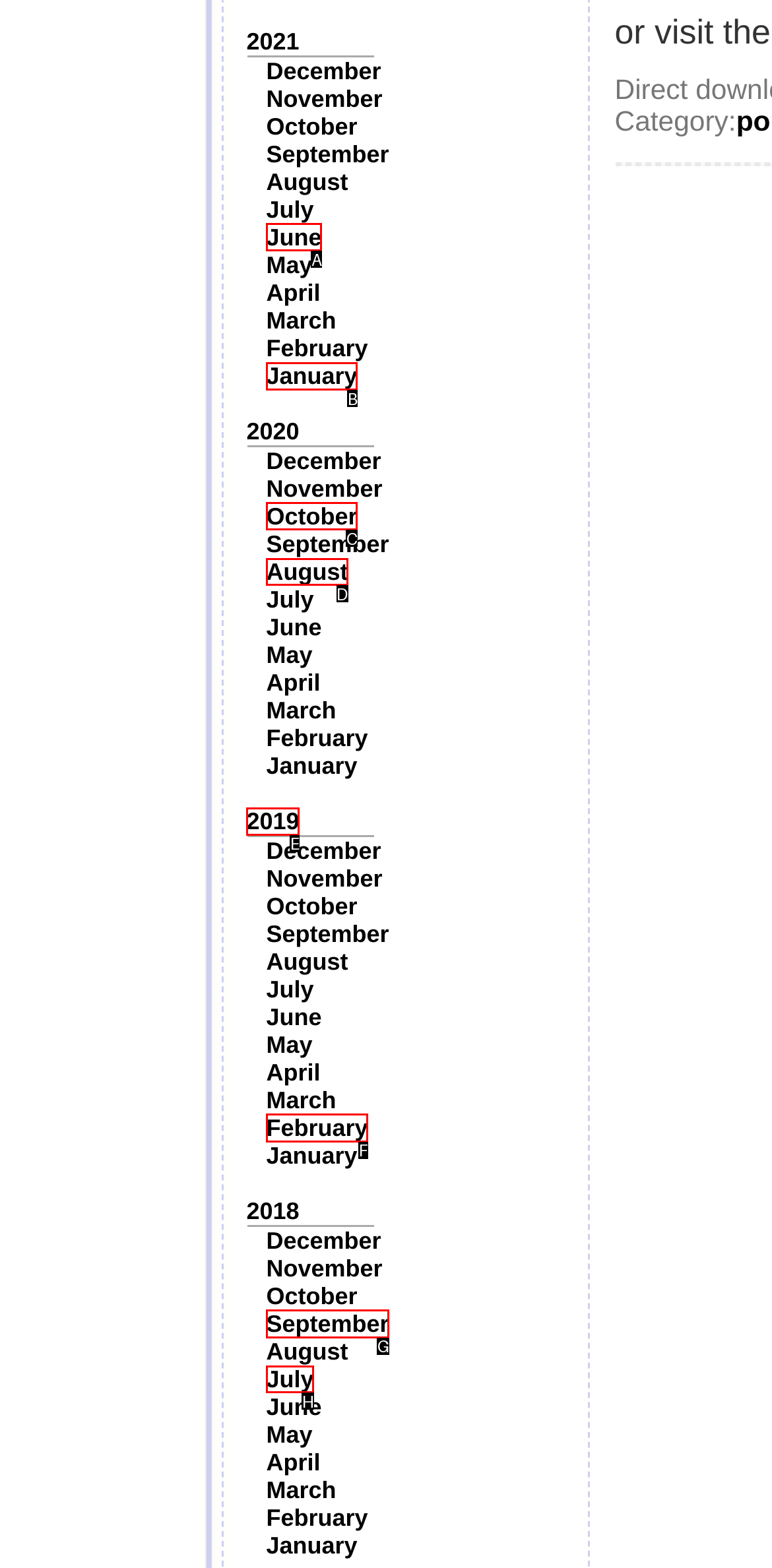Determine the HTML element to be clicked to complete the task: View August 09, 1958. Answer by giving the letter of the selected option.

None